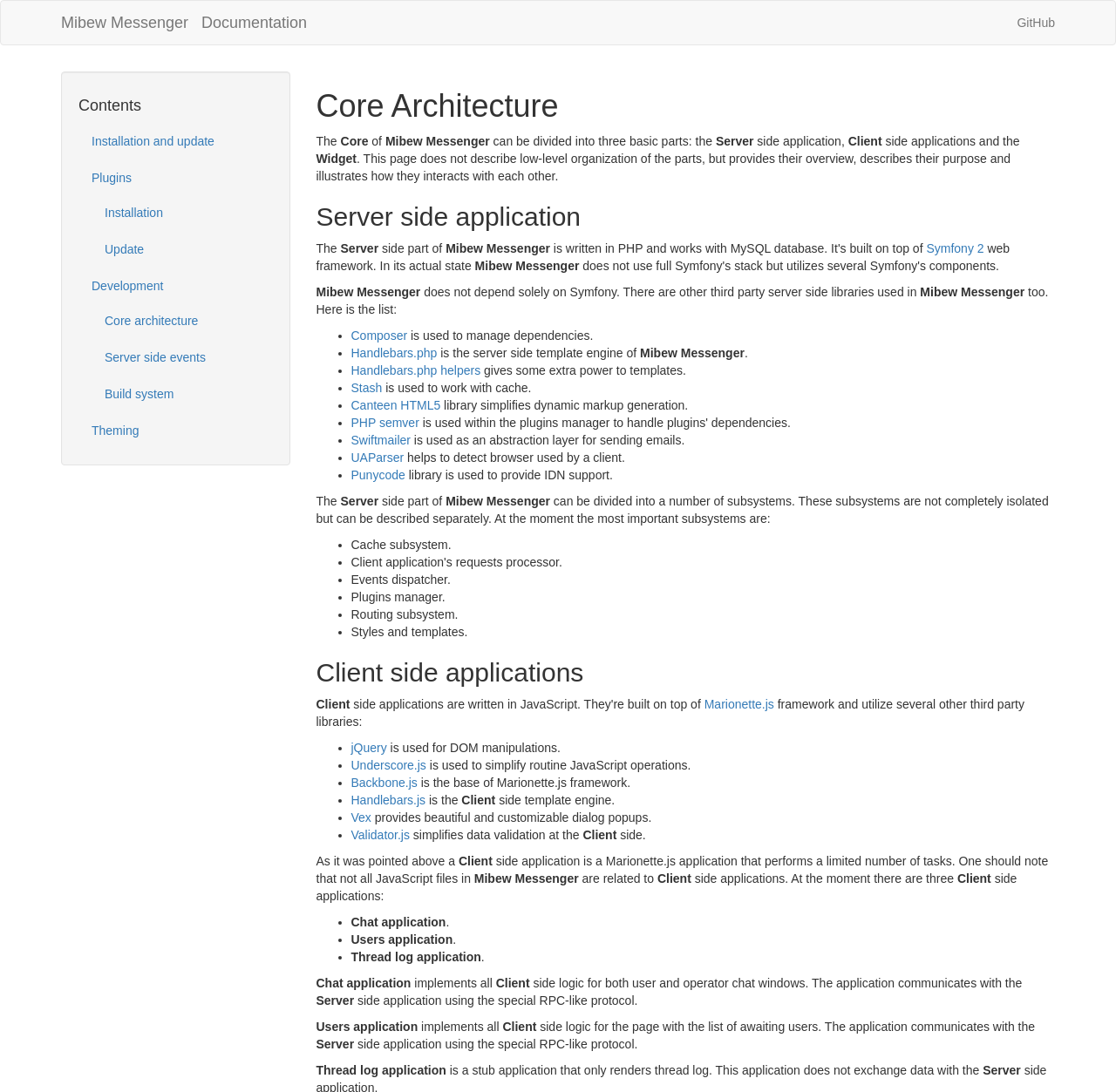How many subsystems are mentioned in the Server side application?
Using the image, elaborate on the answer with as much detail as possible.

The Server side application is divided into several subsystems, which are mentioned as Cache subsystem, Events dispatcher, Plugins manager, Routing subsystem, and Styles and templates. There are five subsystems mentioned in total.